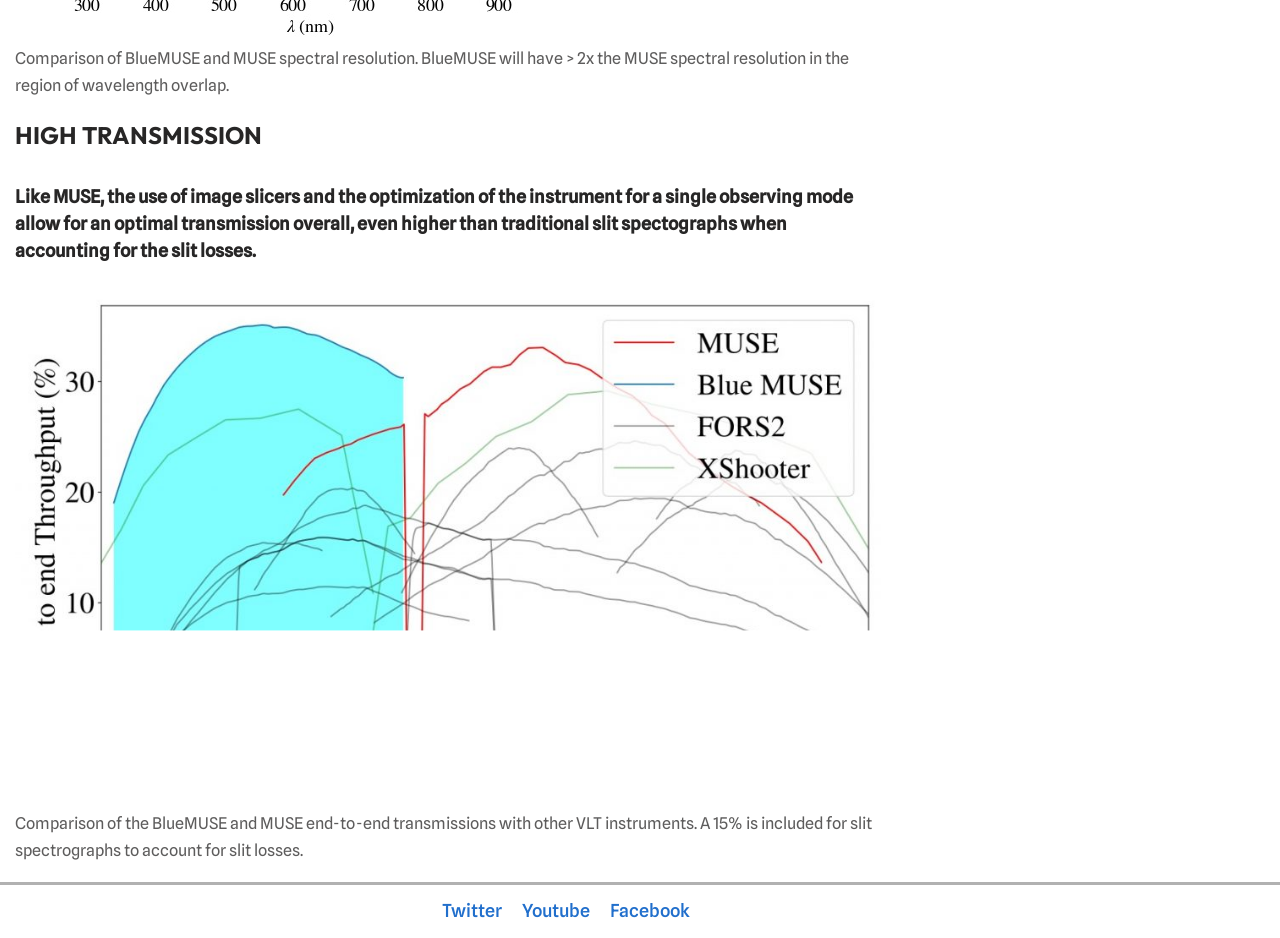Kindly respond to the following question with a single word or a brief phrase: 
What is the purpose of the link 'Neve'?

Unknown